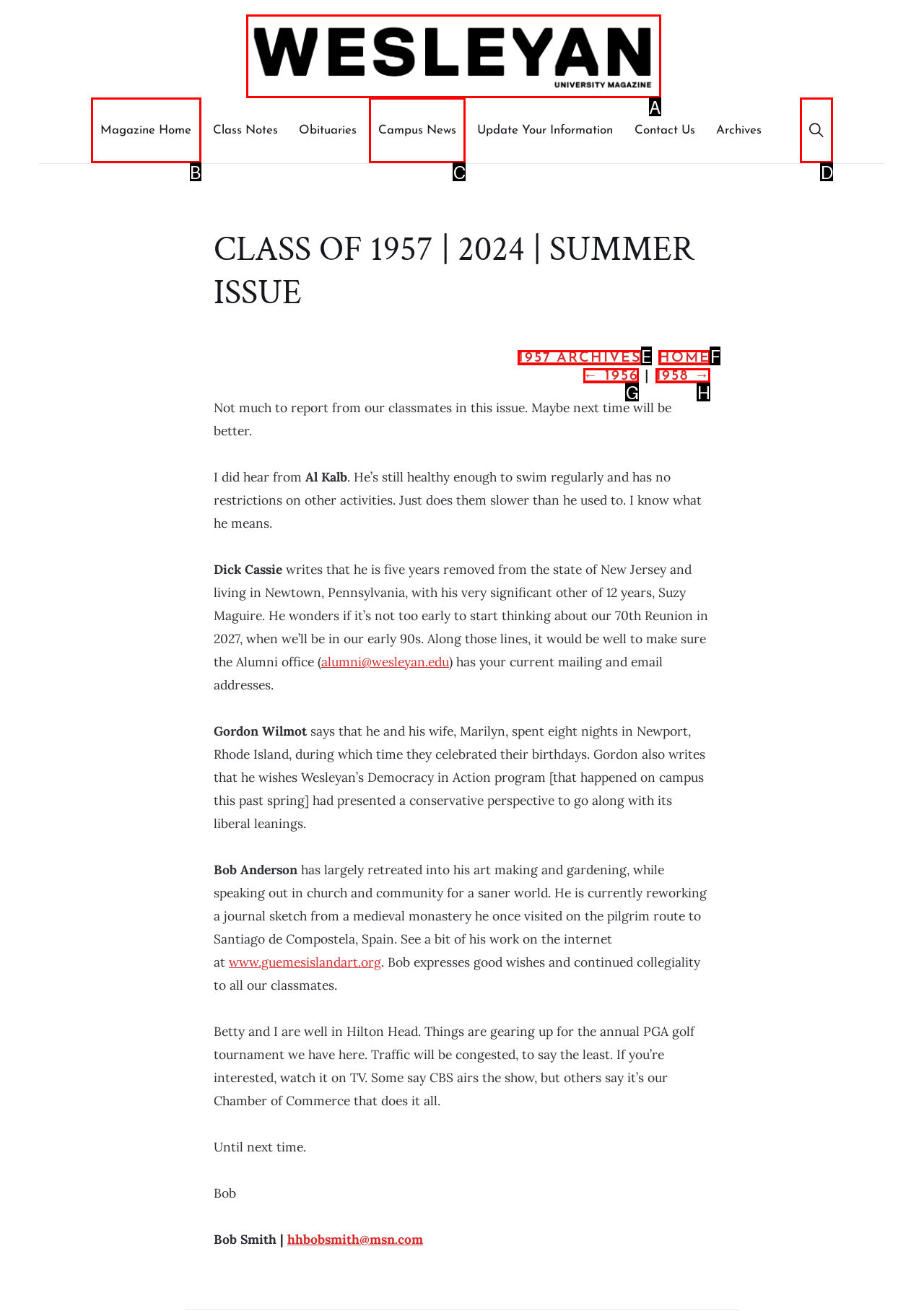Select the HTML element that best fits the description: parent_node: WESLEYAN MAGAZINE CLASSNOTES
Respond with the letter of the correct option from the choices given.

A